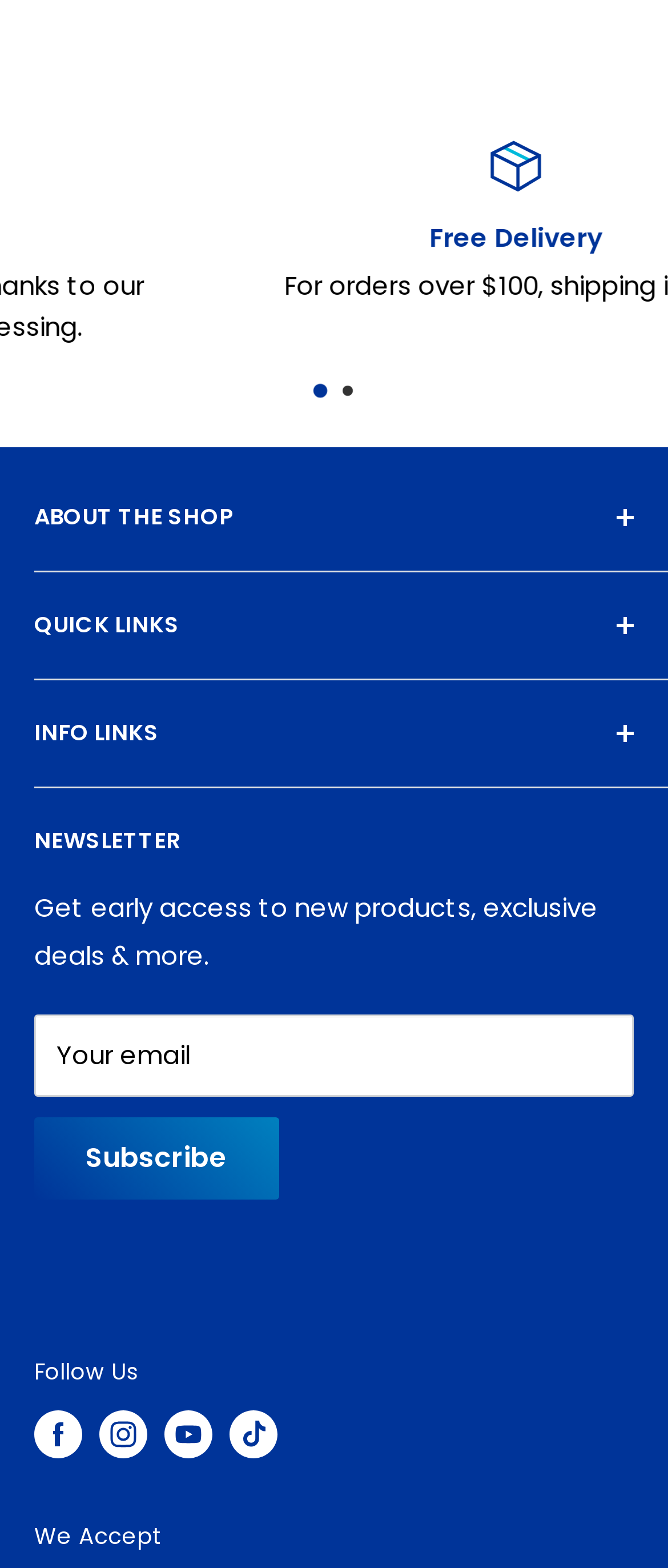Use a single word or phrase to answer the question:
What is the purpose of the 'Subscribe' button?

To receive newsletter